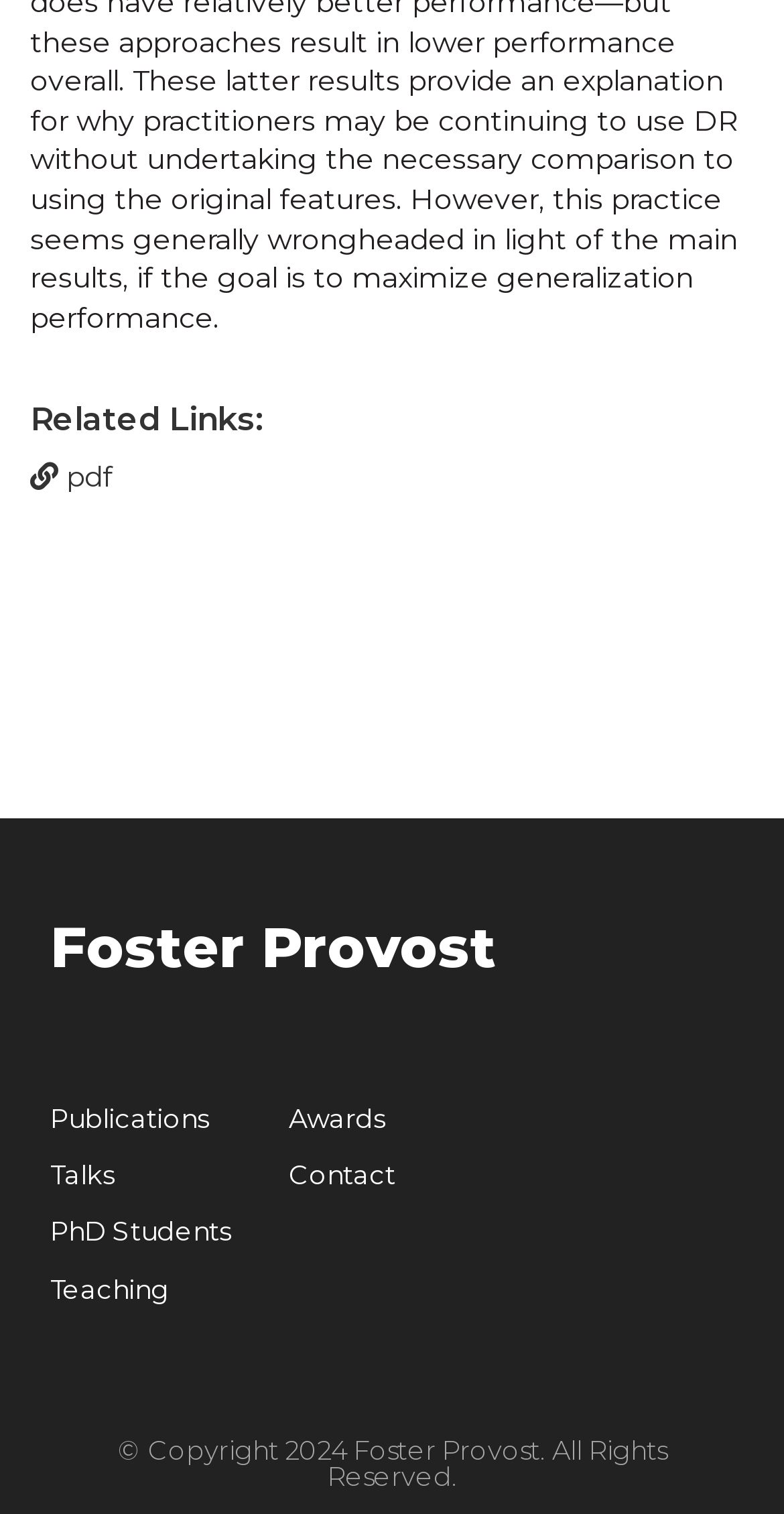What is the purpose of the 'Related Links:' section?
Use the information from the screenshot to give a comprehensive response to the question.

The 'Related Links:' section has a link to a PDF file, which suggests that it provides additional resources or information related to Foster Provost's work. The purpose of this section is to provide users with more information or resources beyond what is available on the webpage.